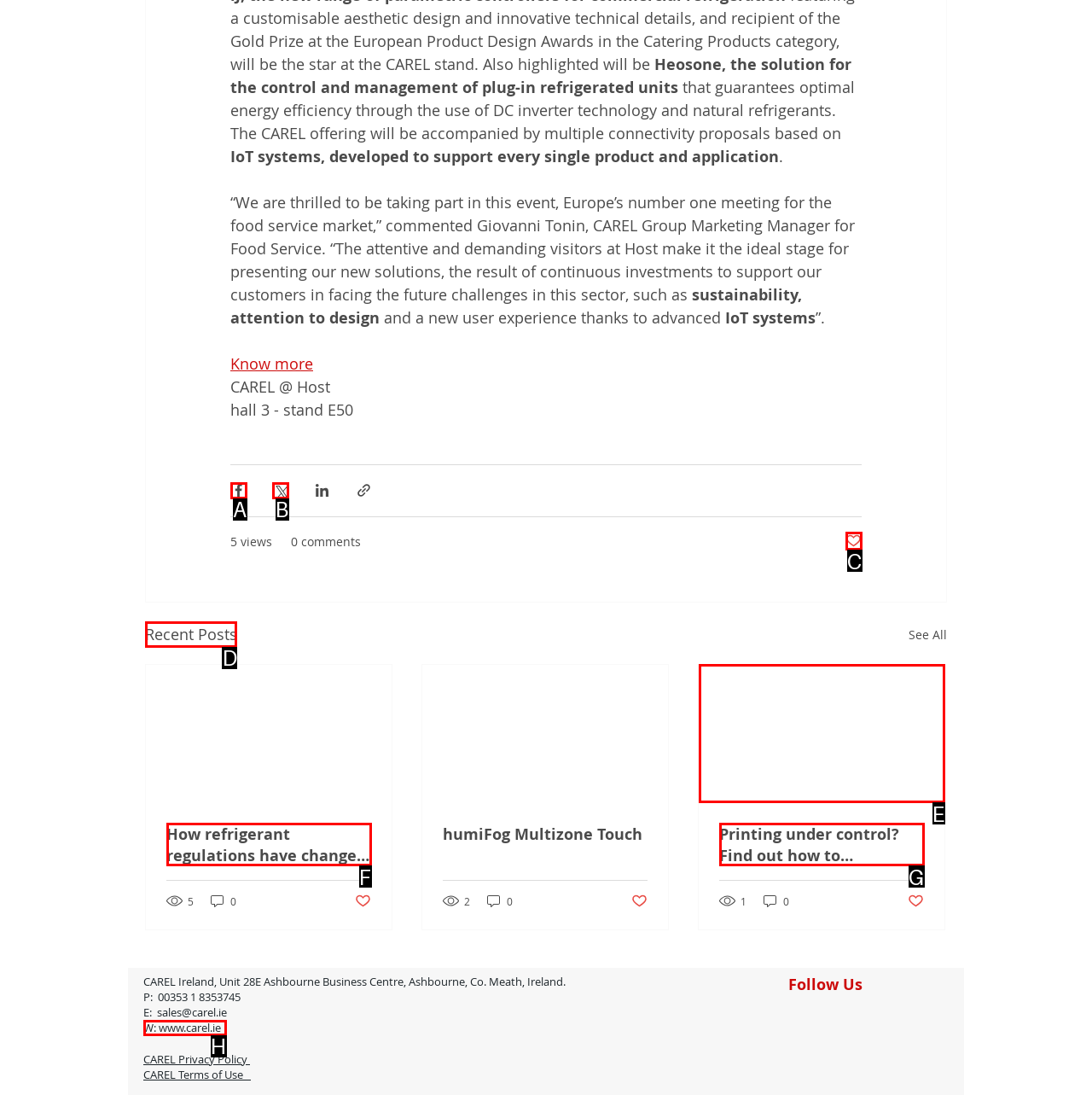Which HTML element should be clicked to perform the following task: View the 'Recent Posts'
Reply with the letter of the appropriate option.

D